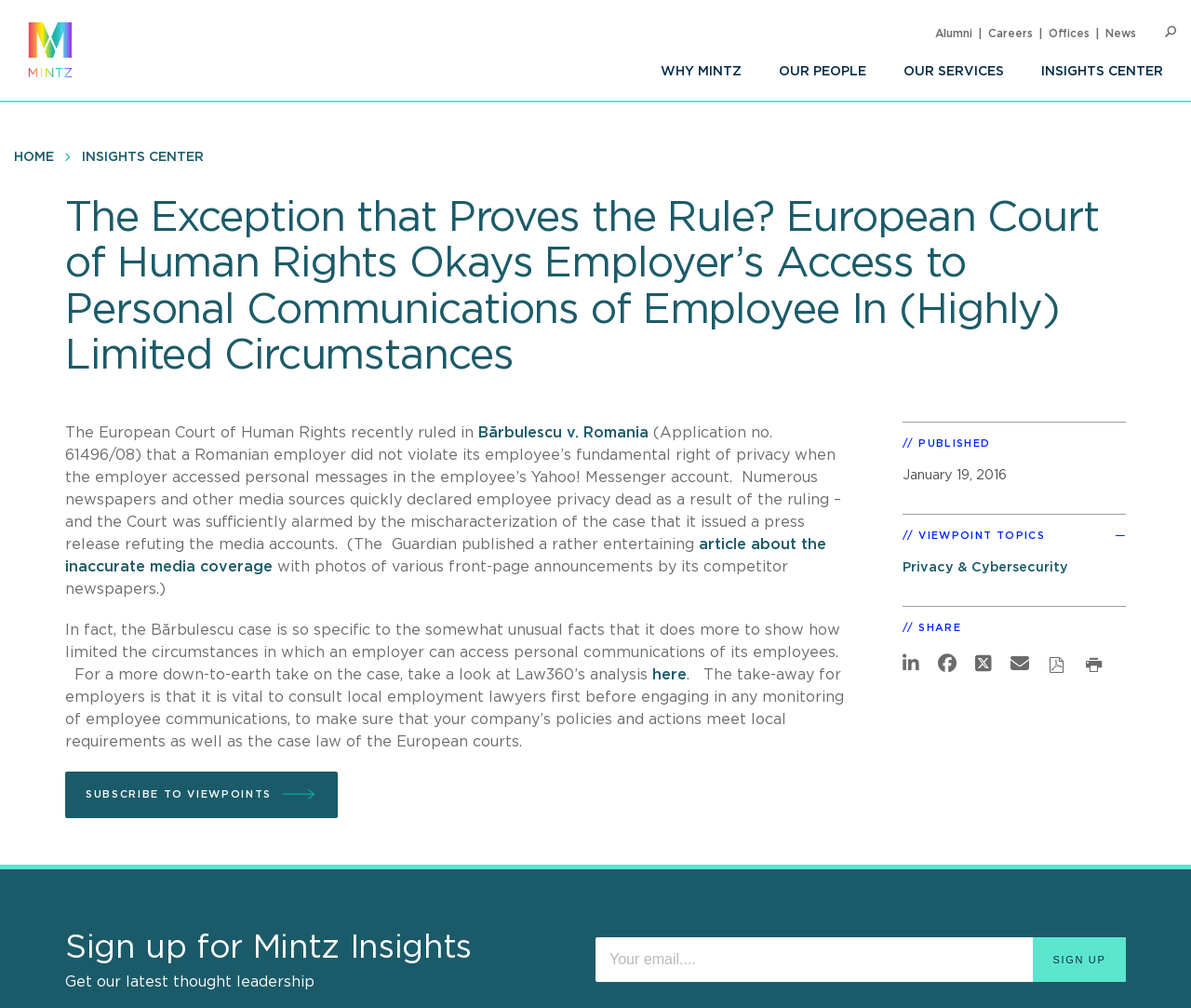Please determine the bounding box coordinates of the element's region to click for the following instruction: "Search for something".

[0.77, 0.028, 0.966, 0.044]